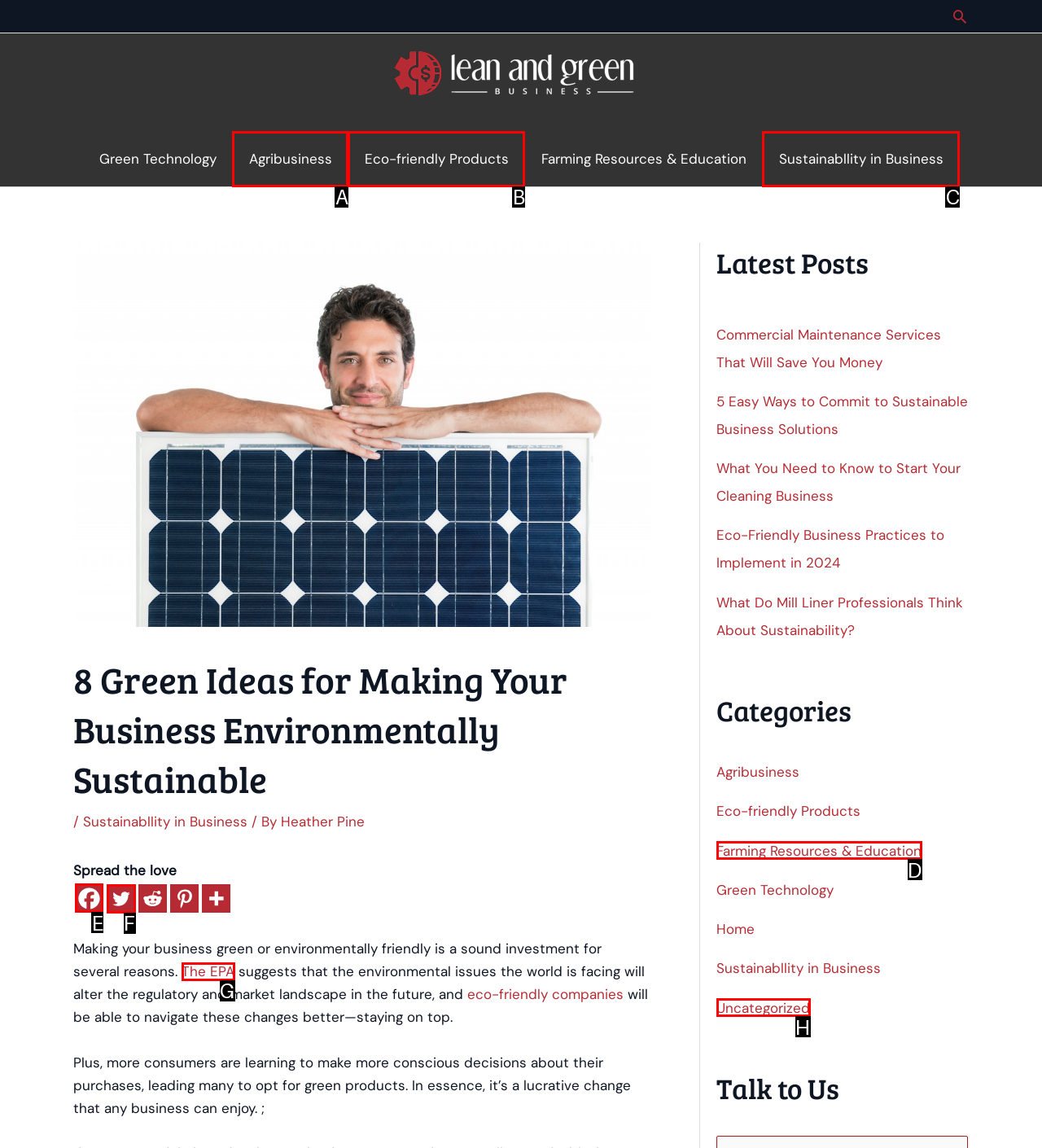Point out the UI element to be clicked for this instruction: Share on Facebook. Provide the answer as the letter of the chosen element.

E